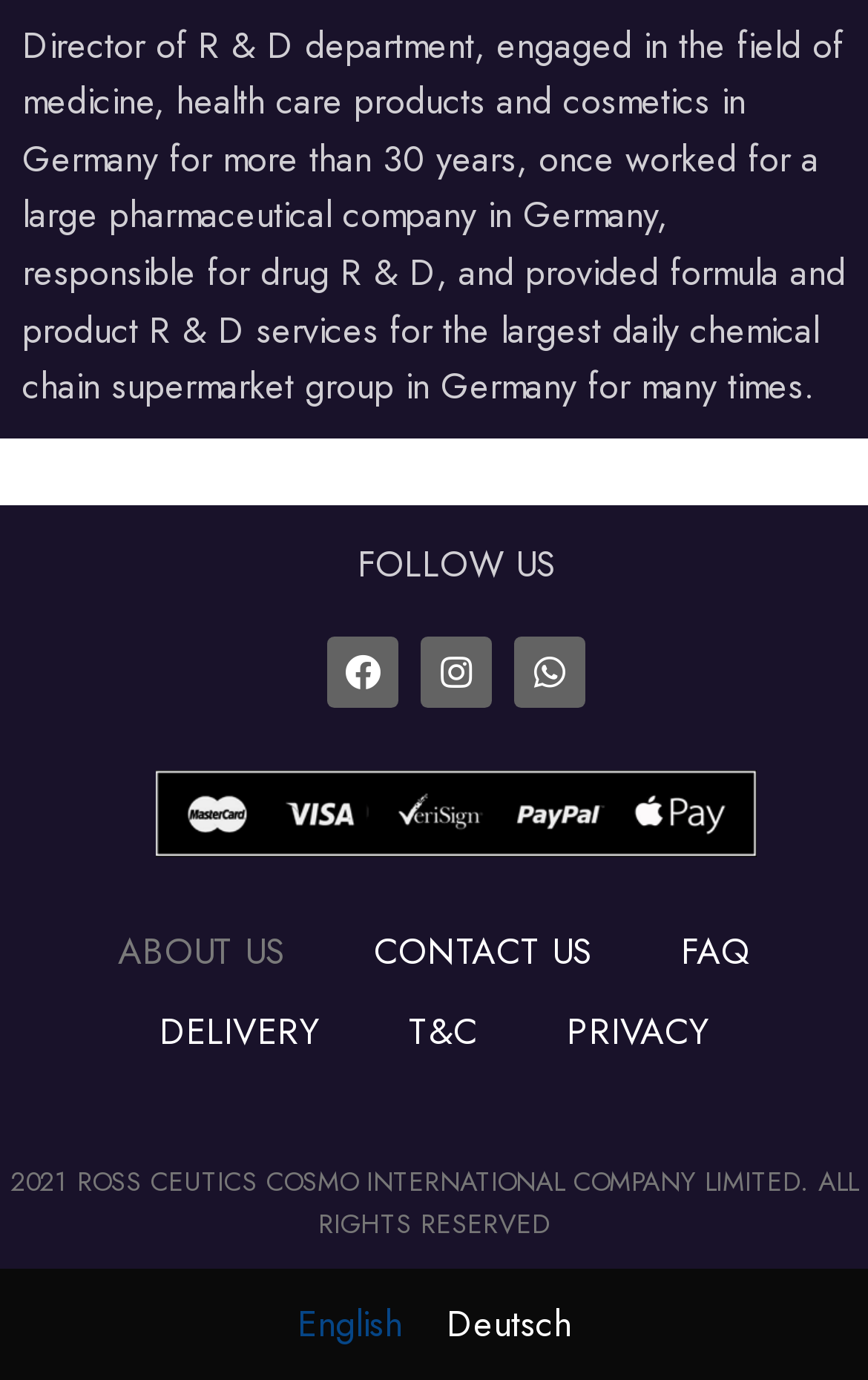What is the name of the company?
Carefully examine the image and provide a detailed answer to the question.

The name of the company can be found at the bottom of the webpage, in the StaticText element with ID 435, which mentions the company name and the copyright information.